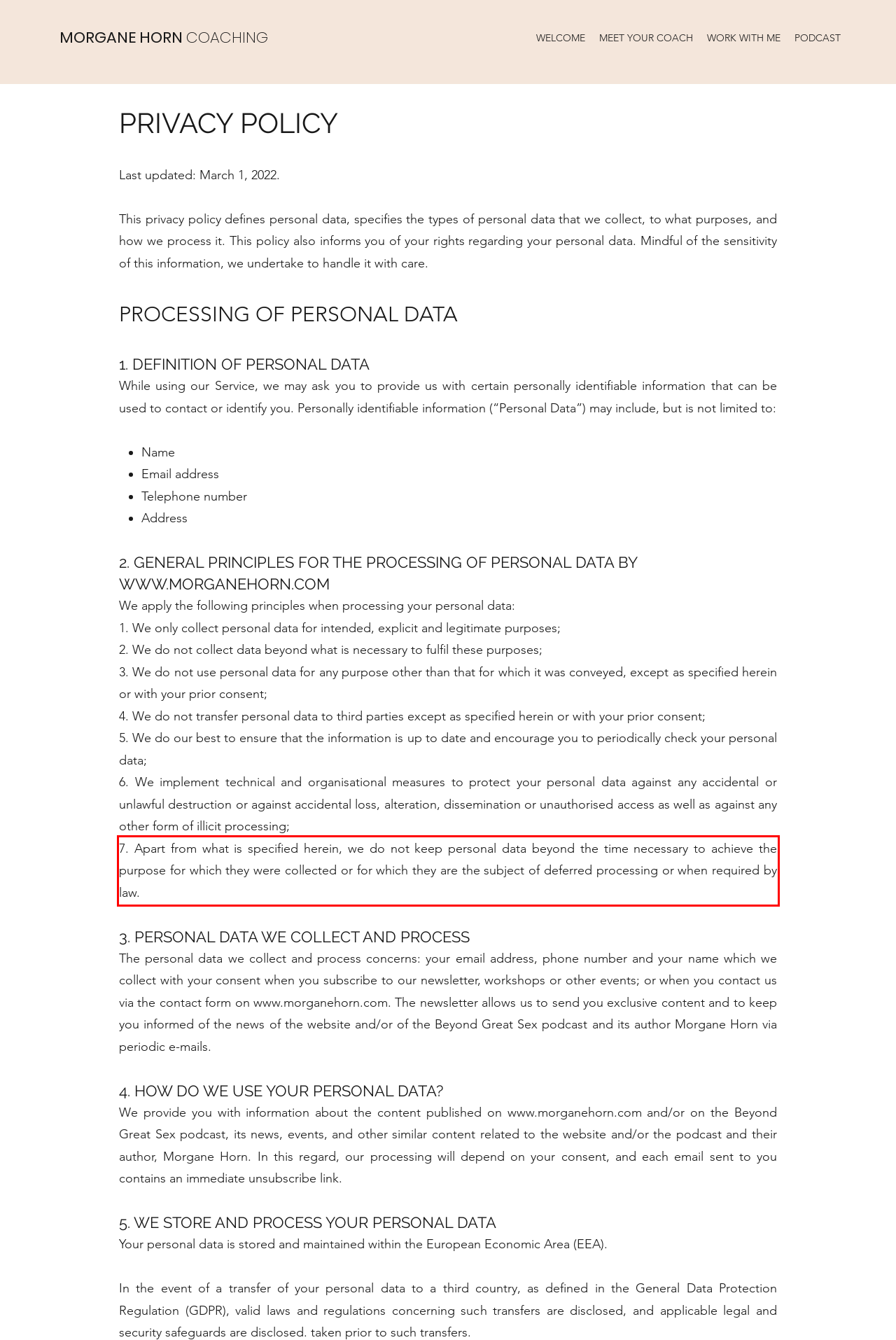Extract and provide the text found inside the red rectangle in the screenshot of the webpage.

7. Apart from what is specified herein, we do not keep personal data beyond the time necessary to achieve the purpose for which they were collected or for which they are the subject of deferred processing or when required by law.